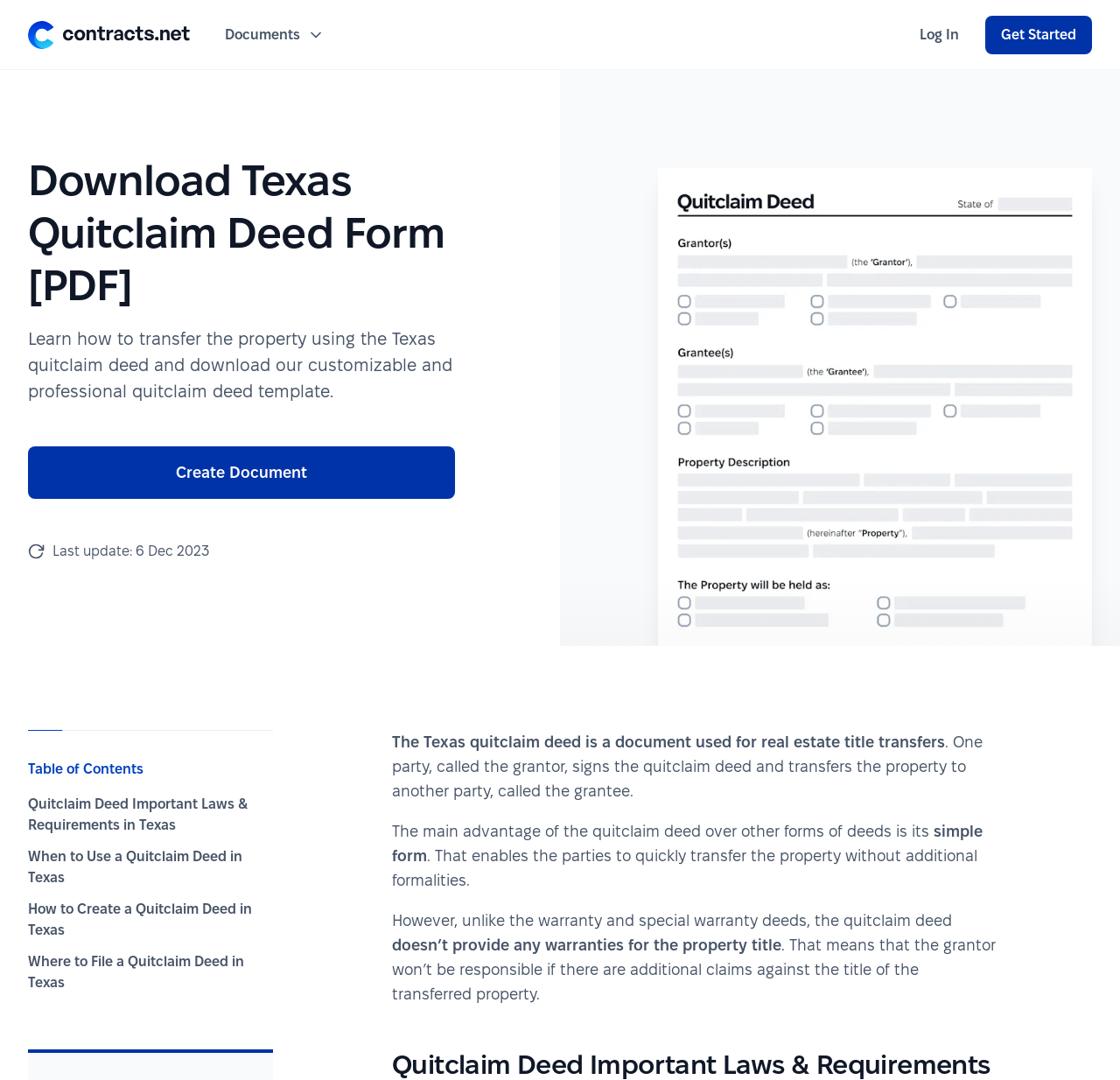What is the last update date mentioned on this webpage?
Using the image, provide a detailed and thorough answer to the question.

According to the StaticText element with the text 'Last update:' and the adjacent StaticText element with the text '6 Dec 2023', the last update date mentioned on this webpage is 6 December 2023.